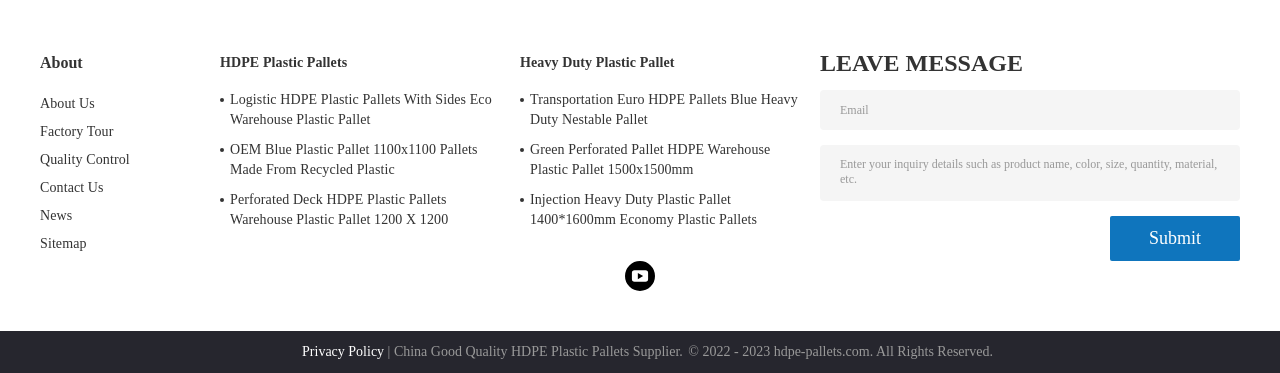Identify the bounding box coordinates for the region to click in order to carry out this instruction: "Click About Us". Provide the coordinates using four float numbers between 0 and 1, formatted as [left, top, right, bottom].

[0.031, 0.257, 0.074, 0.297]